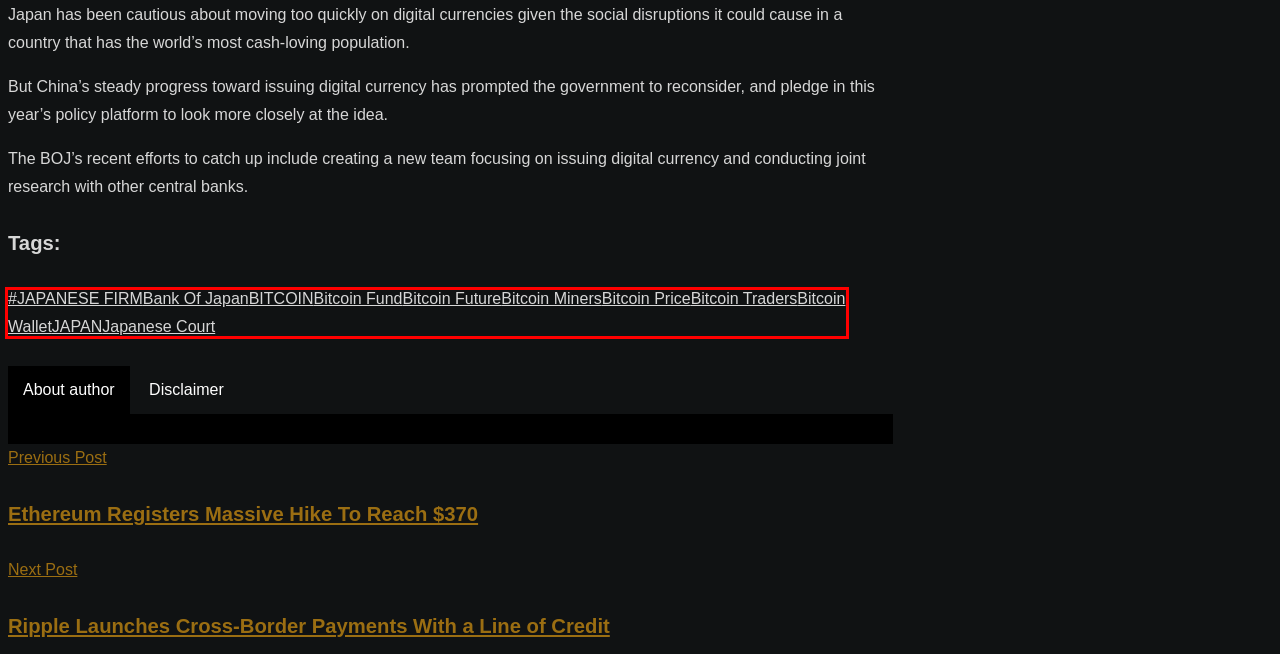You have a screenshot of a webpage with an element surrounded by a red bounding box. Choose the webpage description that best describes the new page after clicking the element inside the red bounding box. Here are the candidates:
A. Bitcoin Wallet Archives - BitcoinWorld
B. Bitcoin Fund Archives - BitcoinWorld
C. #JAPANESE FIRM Archives - BitcoinWorld
D. Ripple Launches Cross-Border Payments With a Line of Credit - BitcoinWorld
E. Bank Of Japan Archives - BitcoinWorld
F. Bitcoin Future Archives - BitcoinWorld
G. Japanese Court Archives - BitcoinWorld
H. Ethereum Registers Massive Hike To Reach $370 - BitcoinWorld

A